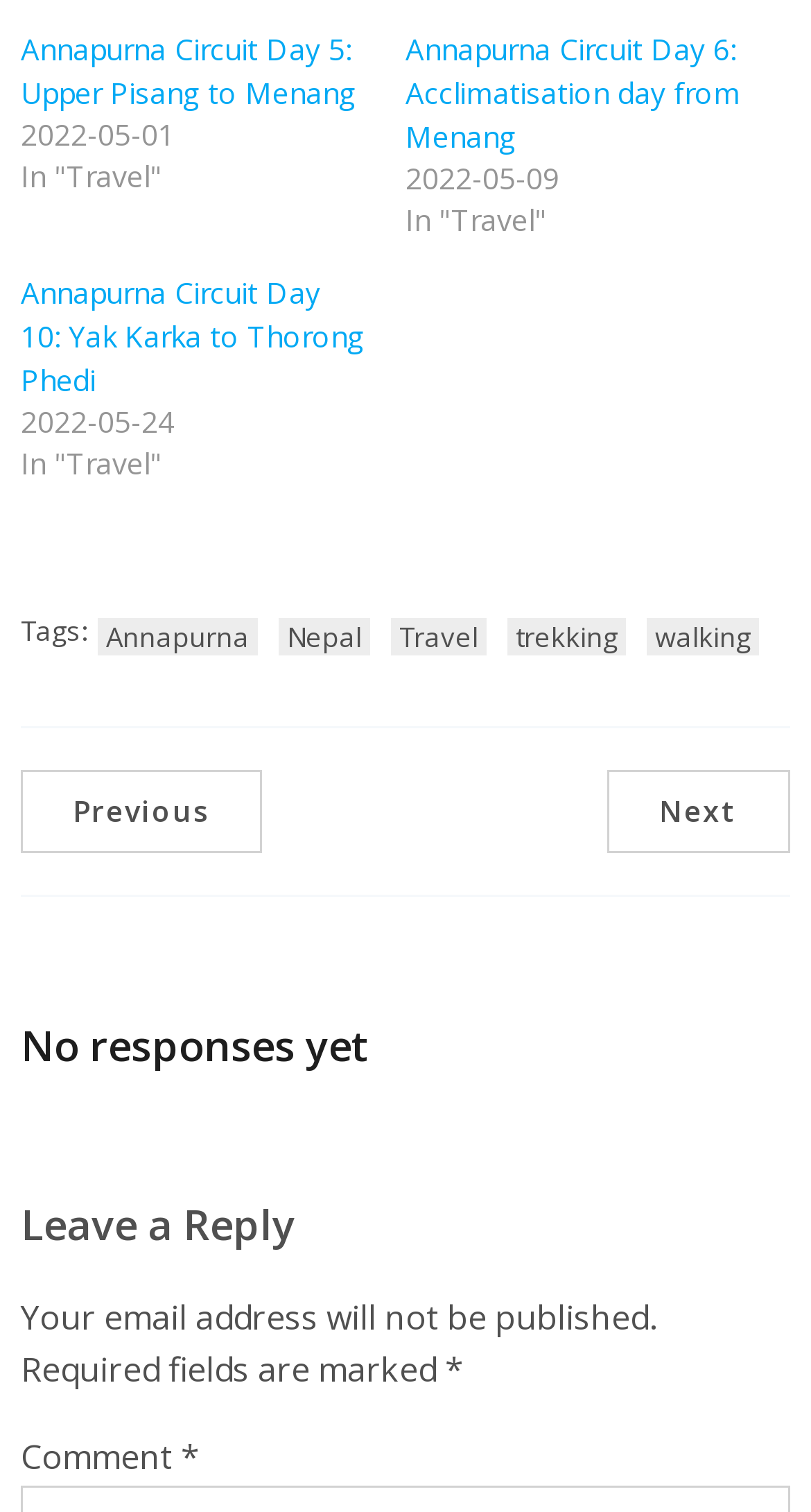Please provide the bounding box coordinates for the element that needs to be clicked to perform the instruction: "View Annapurna Circuit Day 10 blog post". The coordinates must consist of four float numbers between 0 and 1, formatted as [left, top, right, bottom].

[0.026, 0.18, 0.449, 0.264]